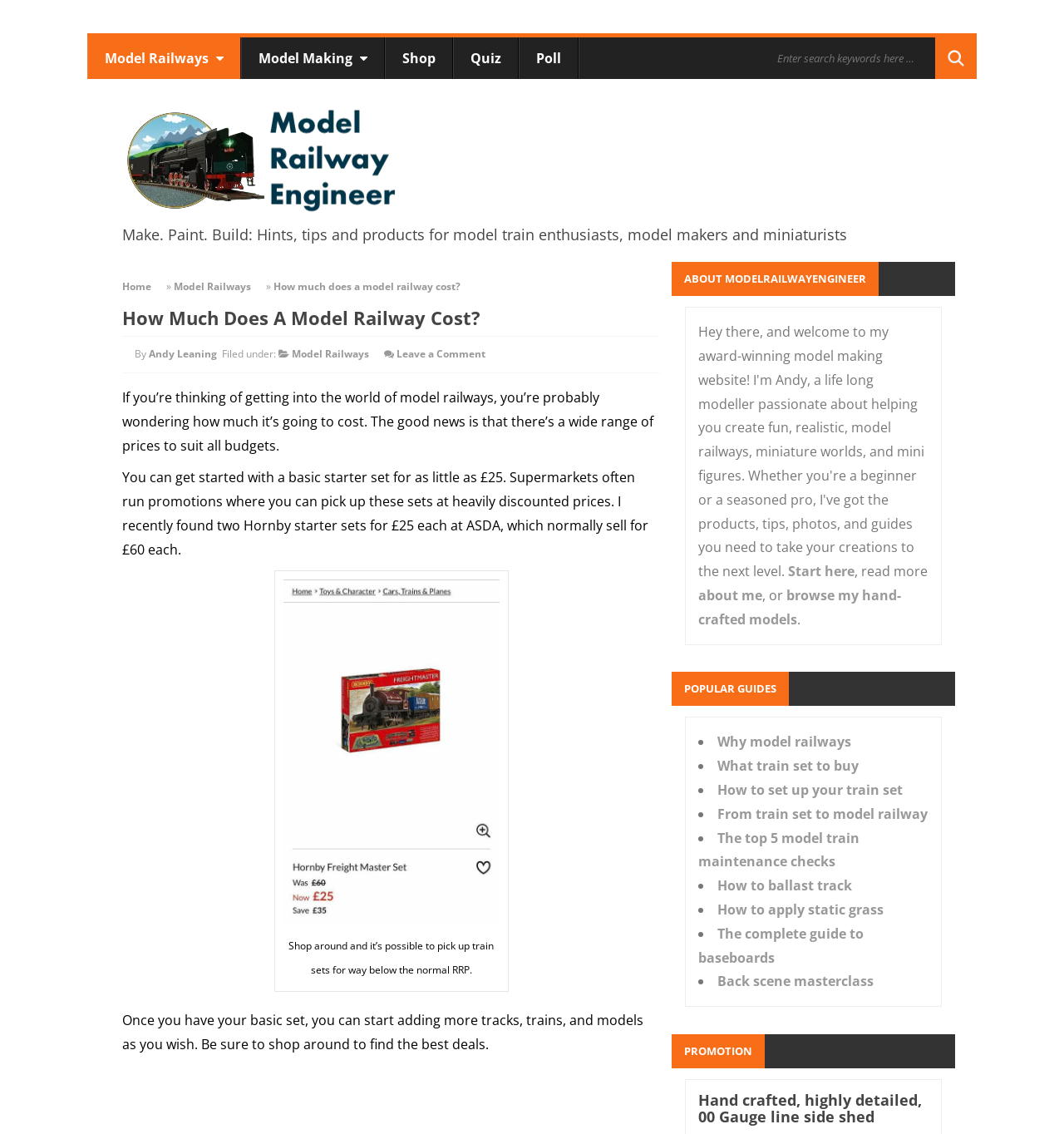Based on the element description: "How to ballast track", identify the bounding box coordinates for this UI element. The coordinates must be four float numbers between 0 and 1, listed as [left, top, right, bottom].

[0.675, 0.773, 0.801, 0.789]